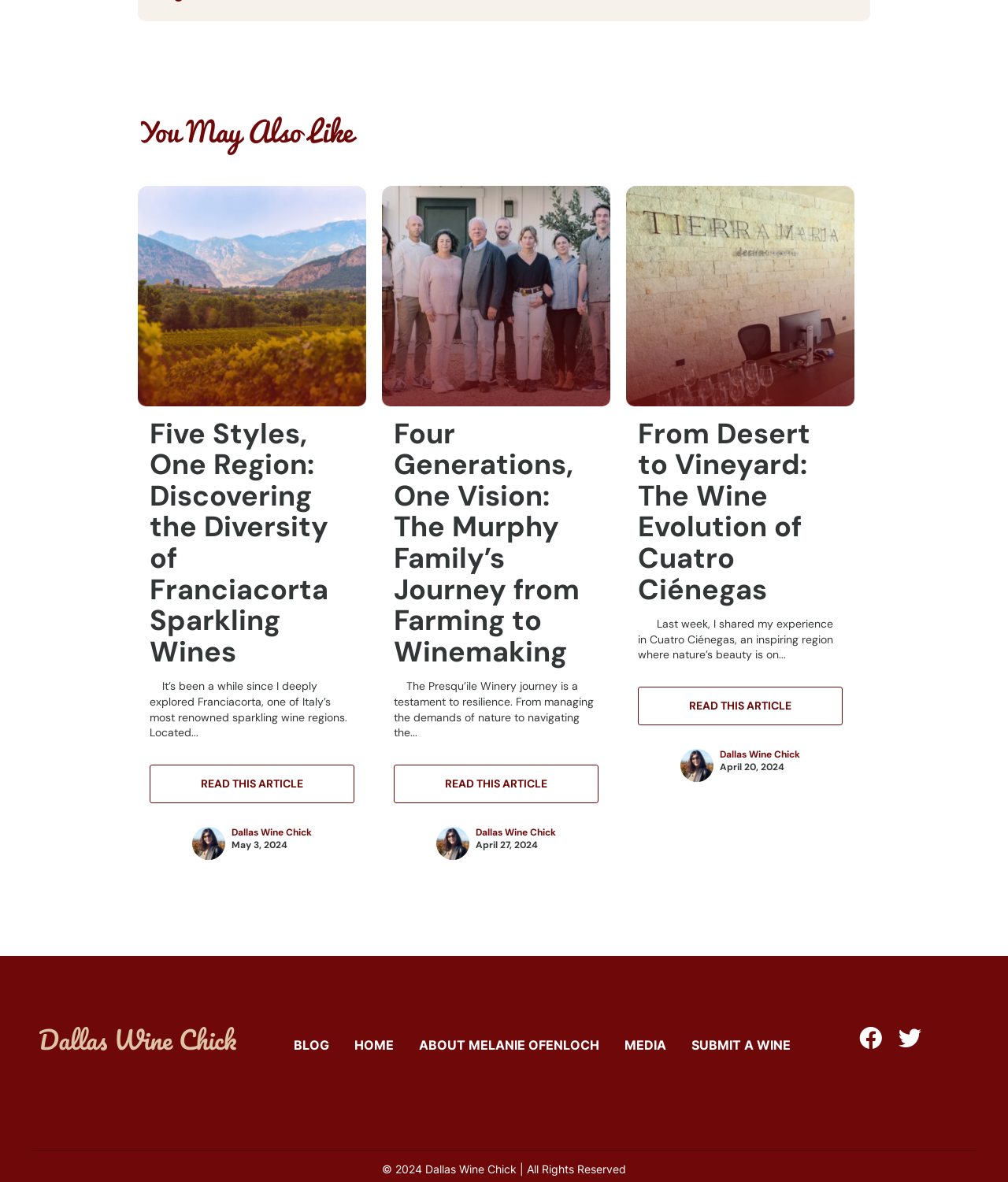From the image, can you give a detailed response to the question below:
How many articles are displayed on the page?

There are three article elements with IDs 228, 229, and 230, each containing a heading, text, and links, which suggests that there are three articles displayed on the page.